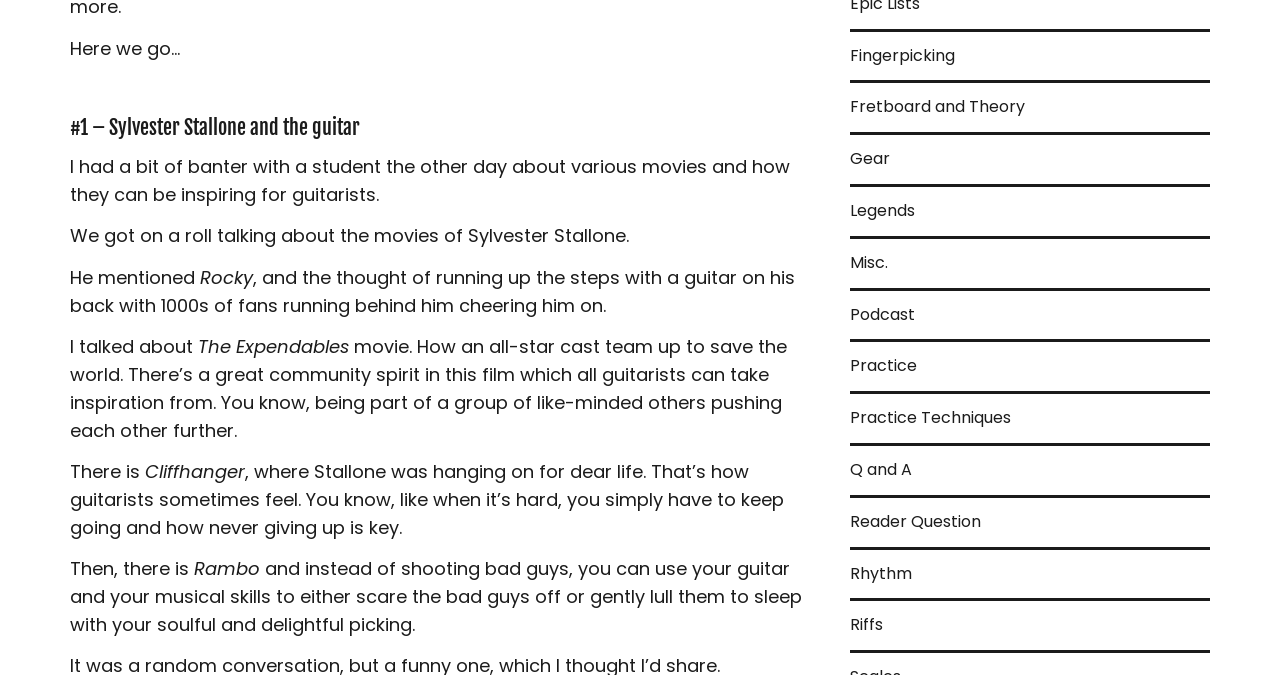What is the name of the link that is located at the top-right corner of the webpage?
Using the image, respond with a single word or phrase.

Fingerpicking